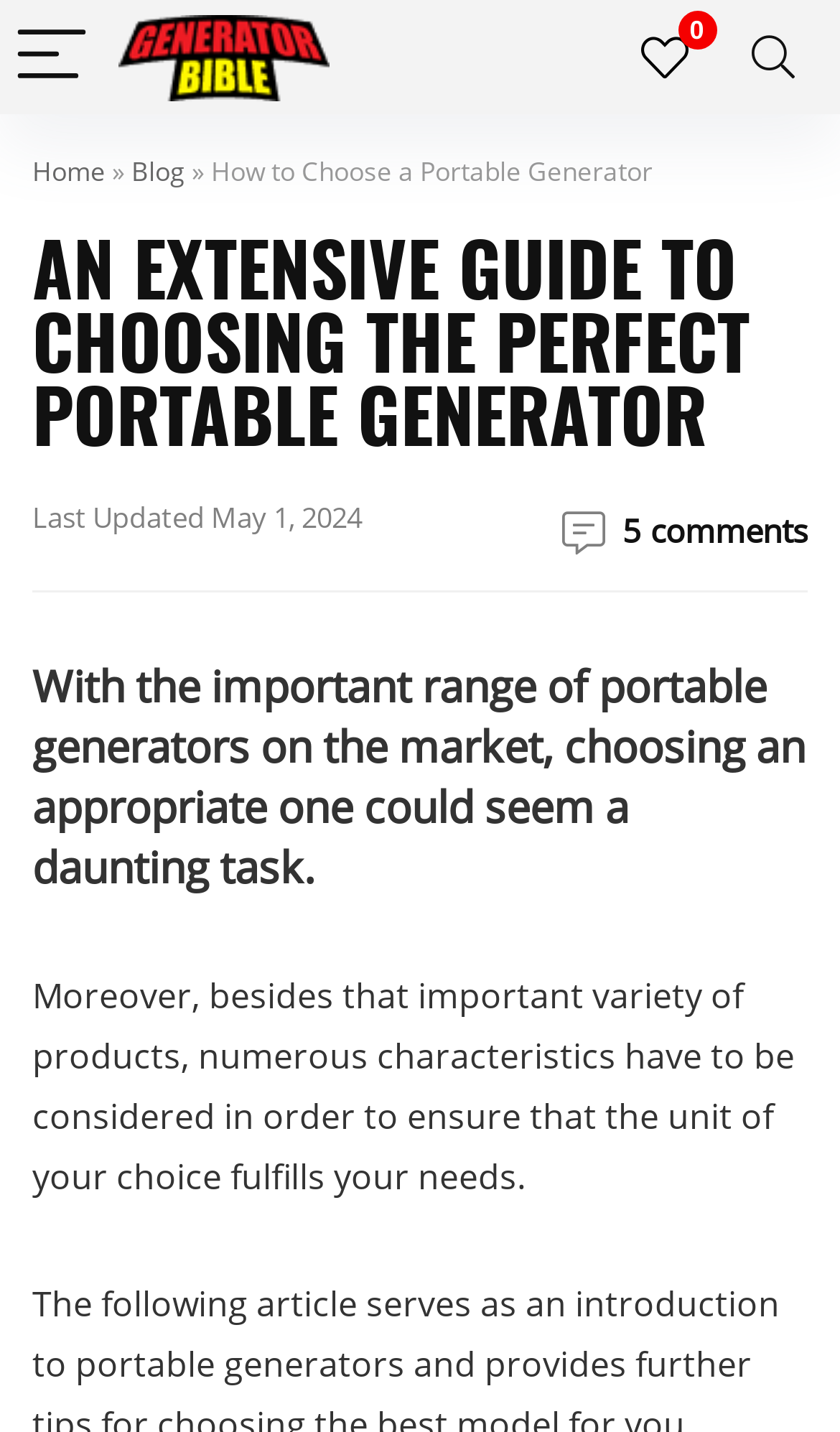Based on what you see in the screenshot, provide a thorough answer to this question: When was this article last updated?

I found a static text element with the text 'Last Updated May 1, 2024' at coordinates [0.038, 0.348, 0.431, 0.375]. This suggests that the article was last updated on May 1, 2024.